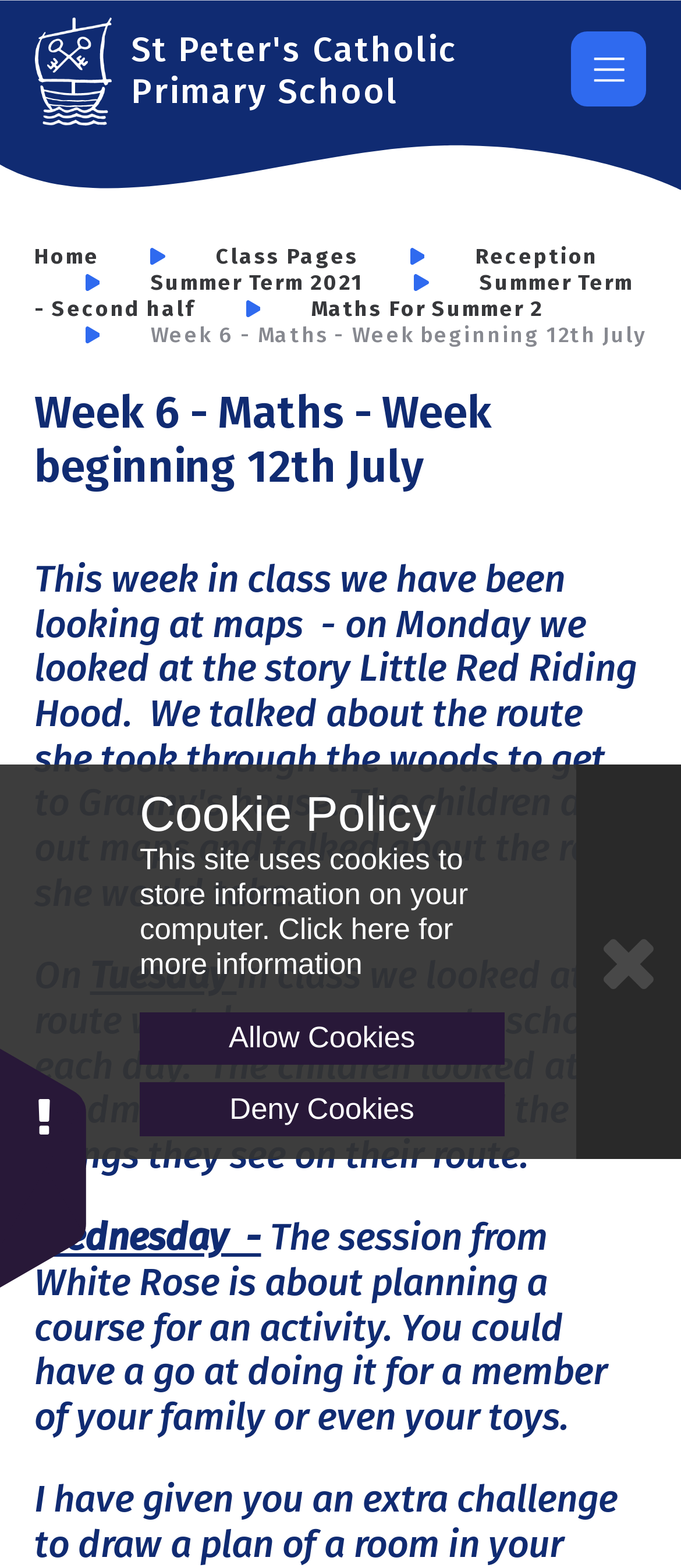Return the bounding box coordinates of the UI element that corresponds to this description: "Maths For Summer 2". The coordinates must be given as four float numbers in the range of 0 and 1, [left, top, right, bottom].

[0.457, 0.188, 0.798, 0.204]